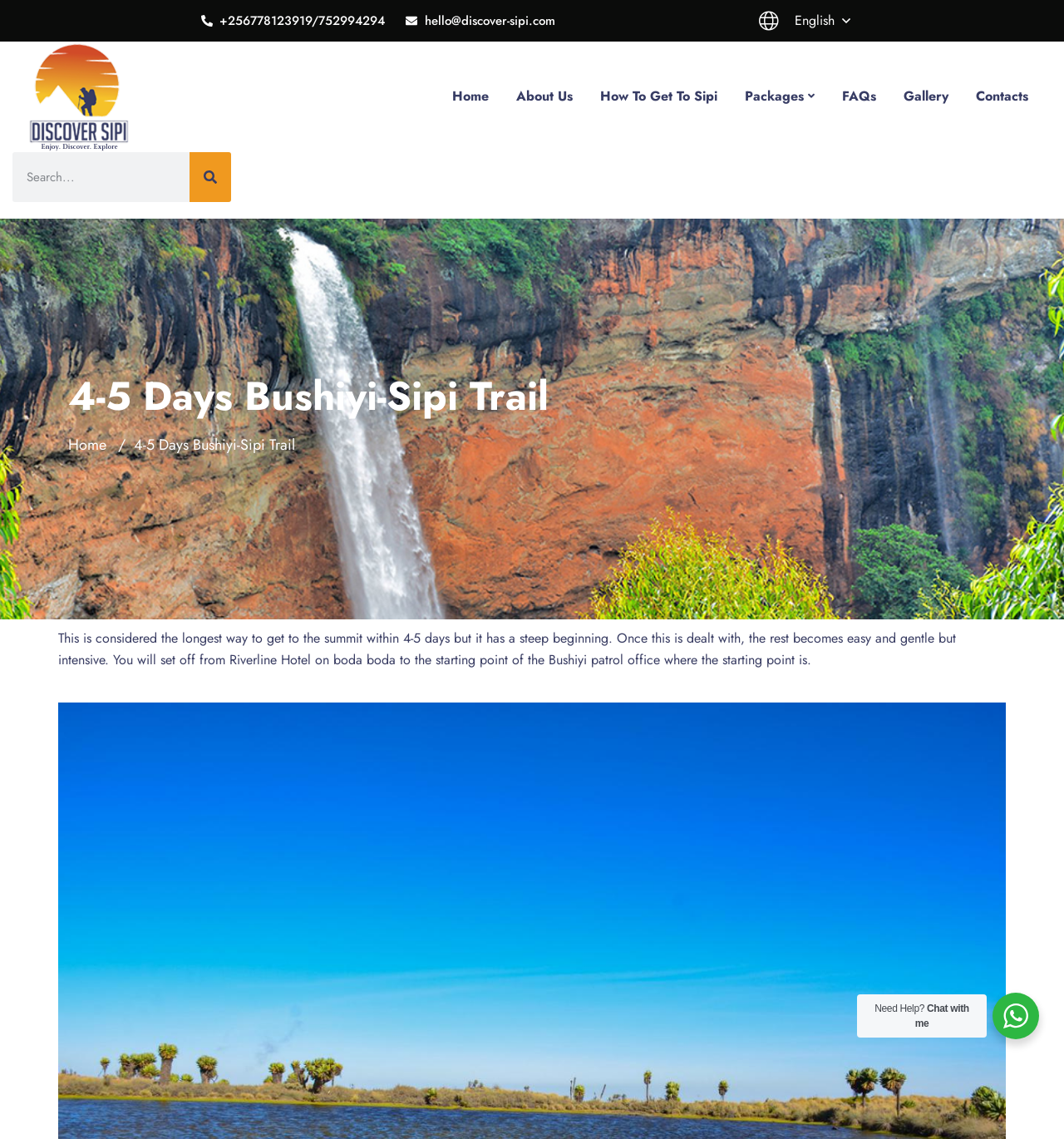How many links are in the navigation menu?
Based on the image, respond with a single word or phrase.

7